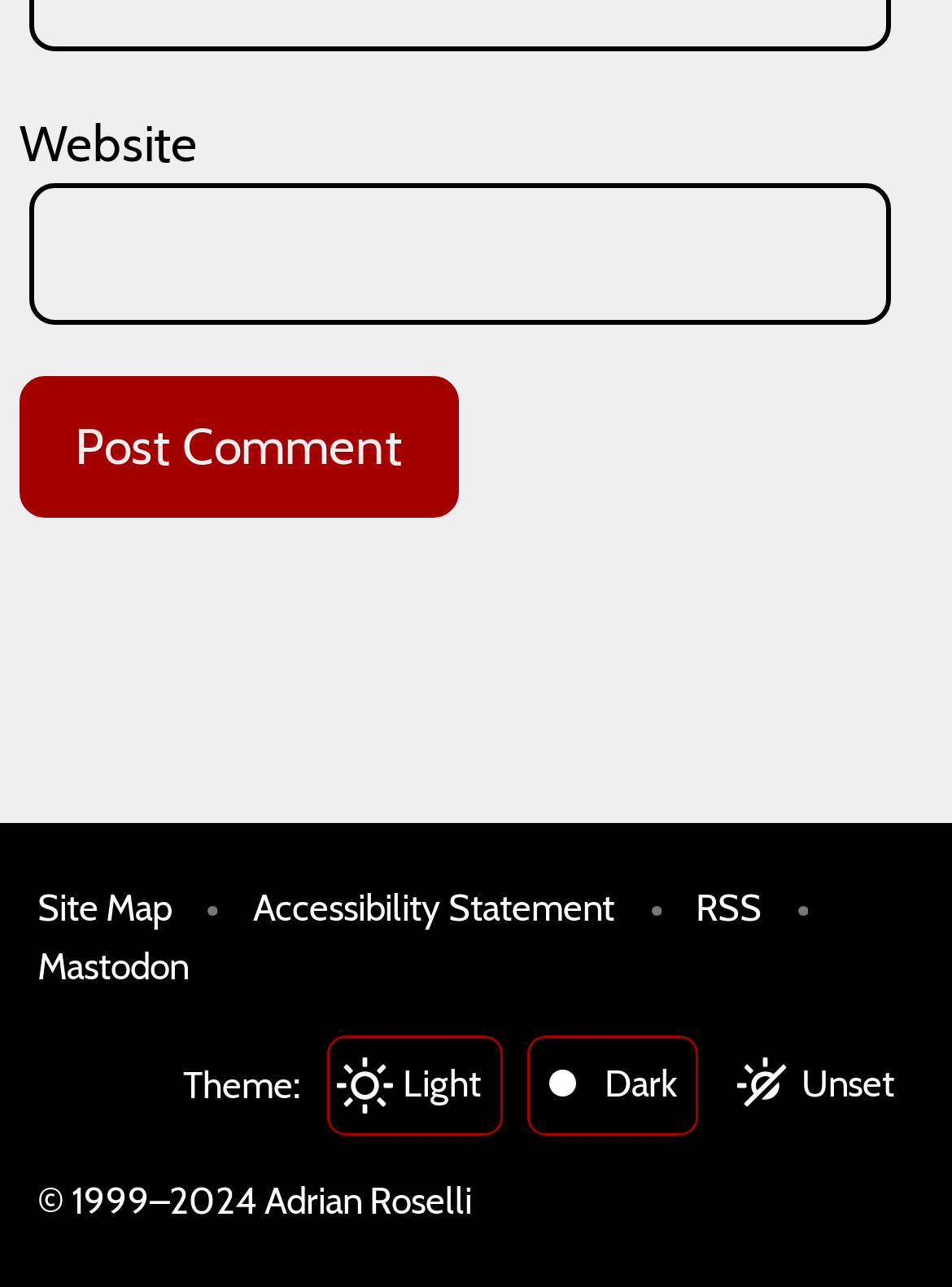What is the default theme? Observe the screenshot and provide a one-word or short phrase answer.

Unset